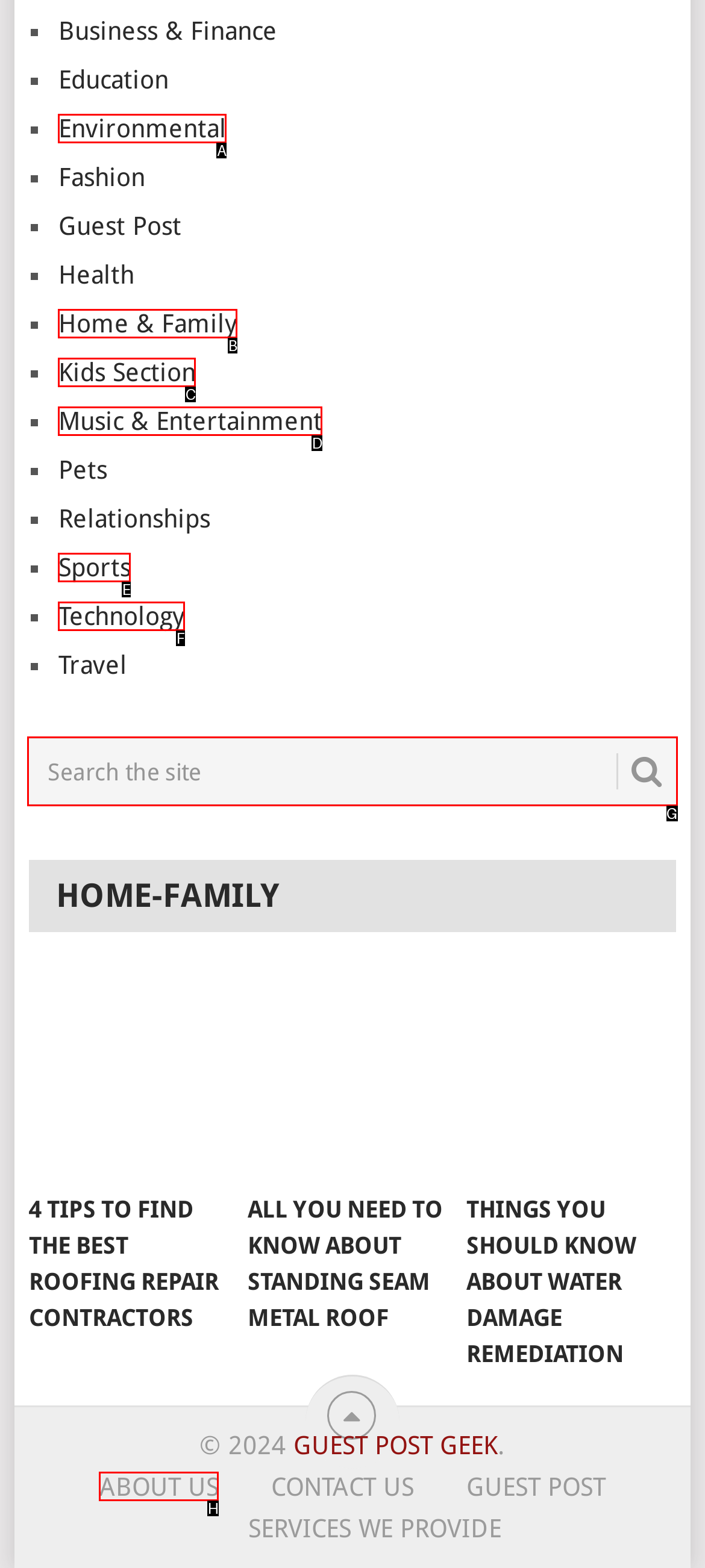Determine the letter of the UI element that will complete the task: Search the site
Reply with the corresponding letter.

G